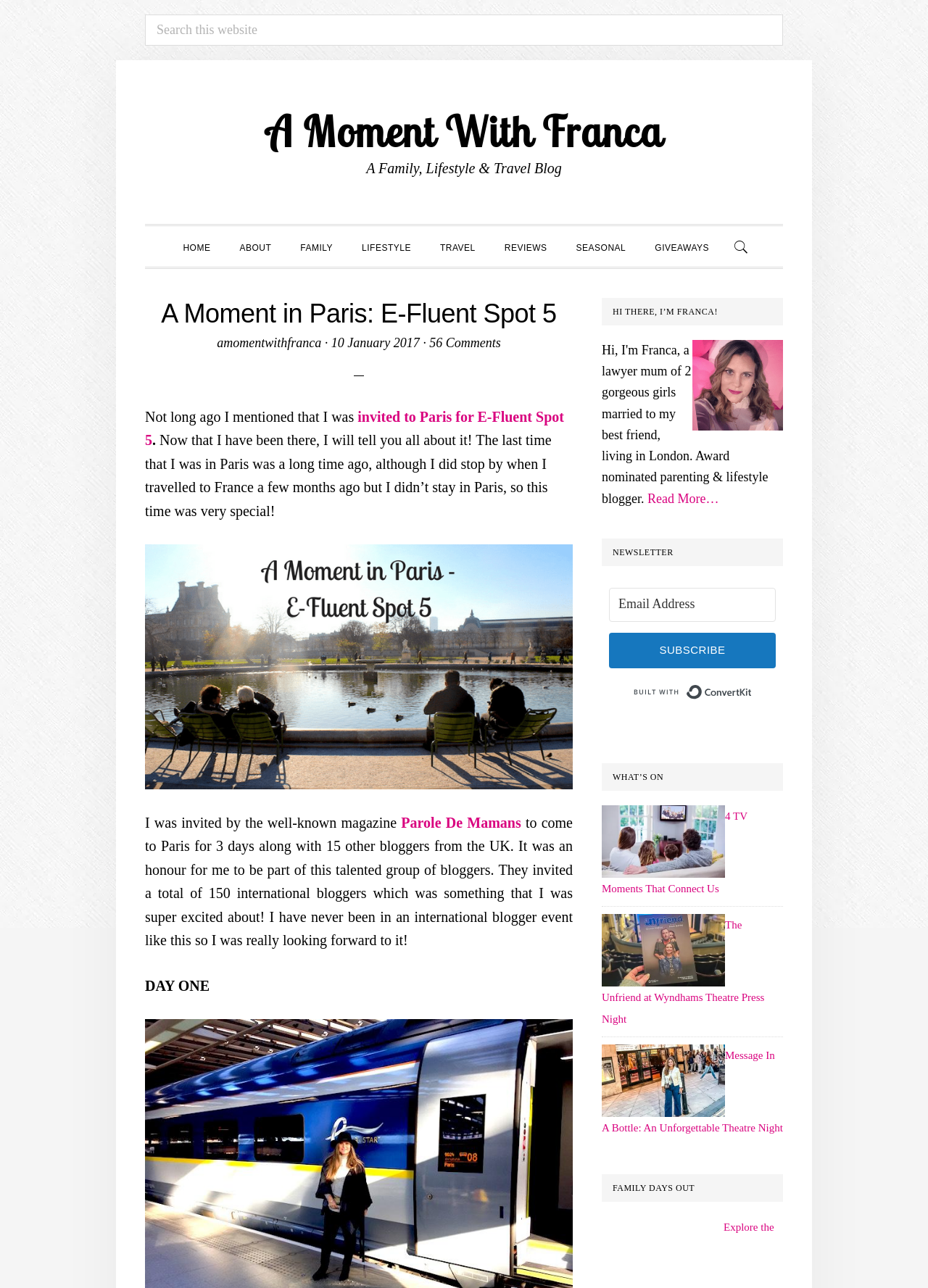Based on the element description, predict the bounding box coordinates (top-left x, top-left y, bottom-right x, bottom-right y) for the UI element in the screenshot: announced on Facebook

None